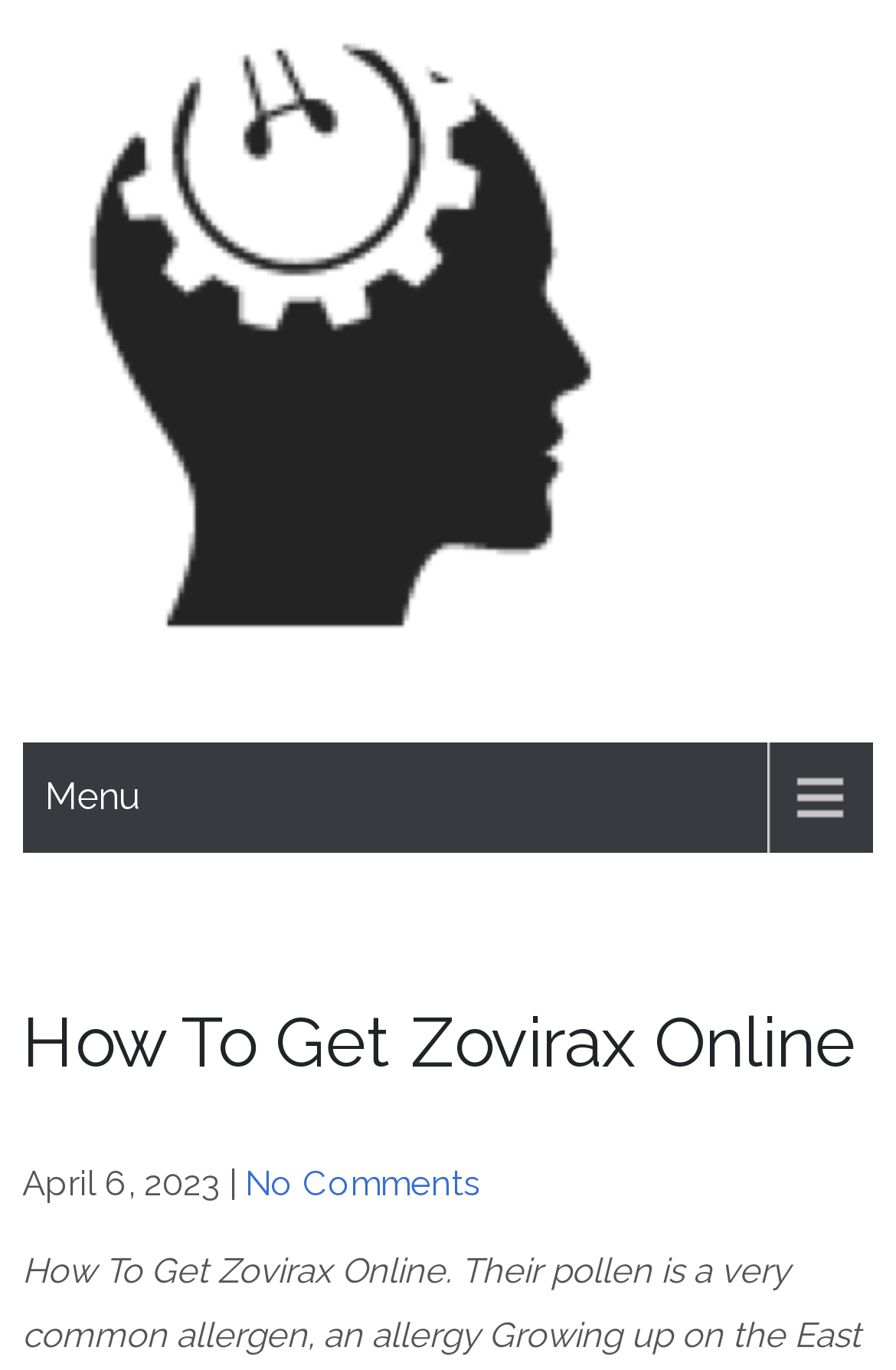How many comments are there on the article?
Please give a detailed and elaborate answer to the question.

I found the number of comments by looking at the link element that says 'No Comments' which is located below the date of the article.